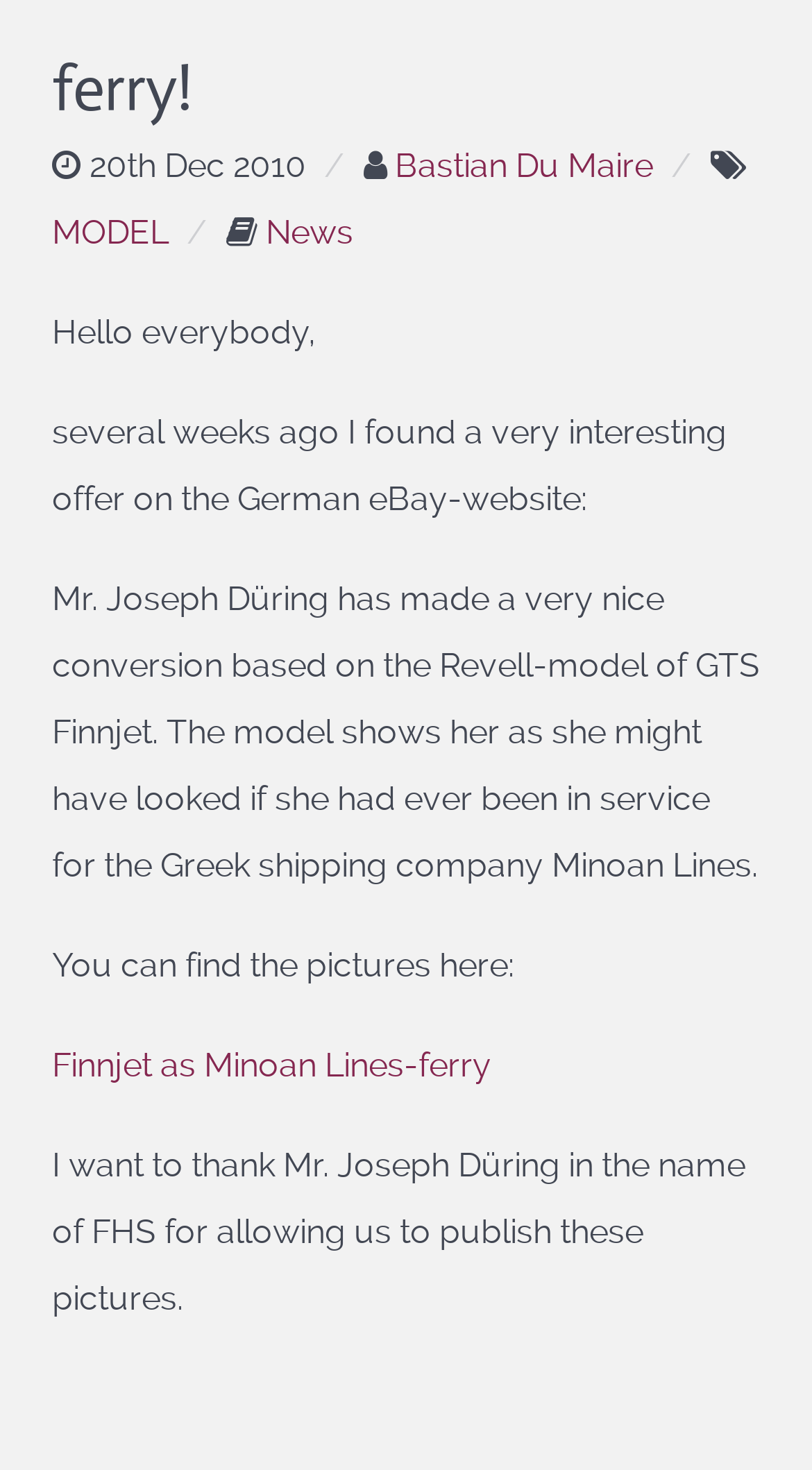Given the element description "model", identify the bounding box of the corresponding UI element.

[0.064, 0.145, 0.208, 0.172]